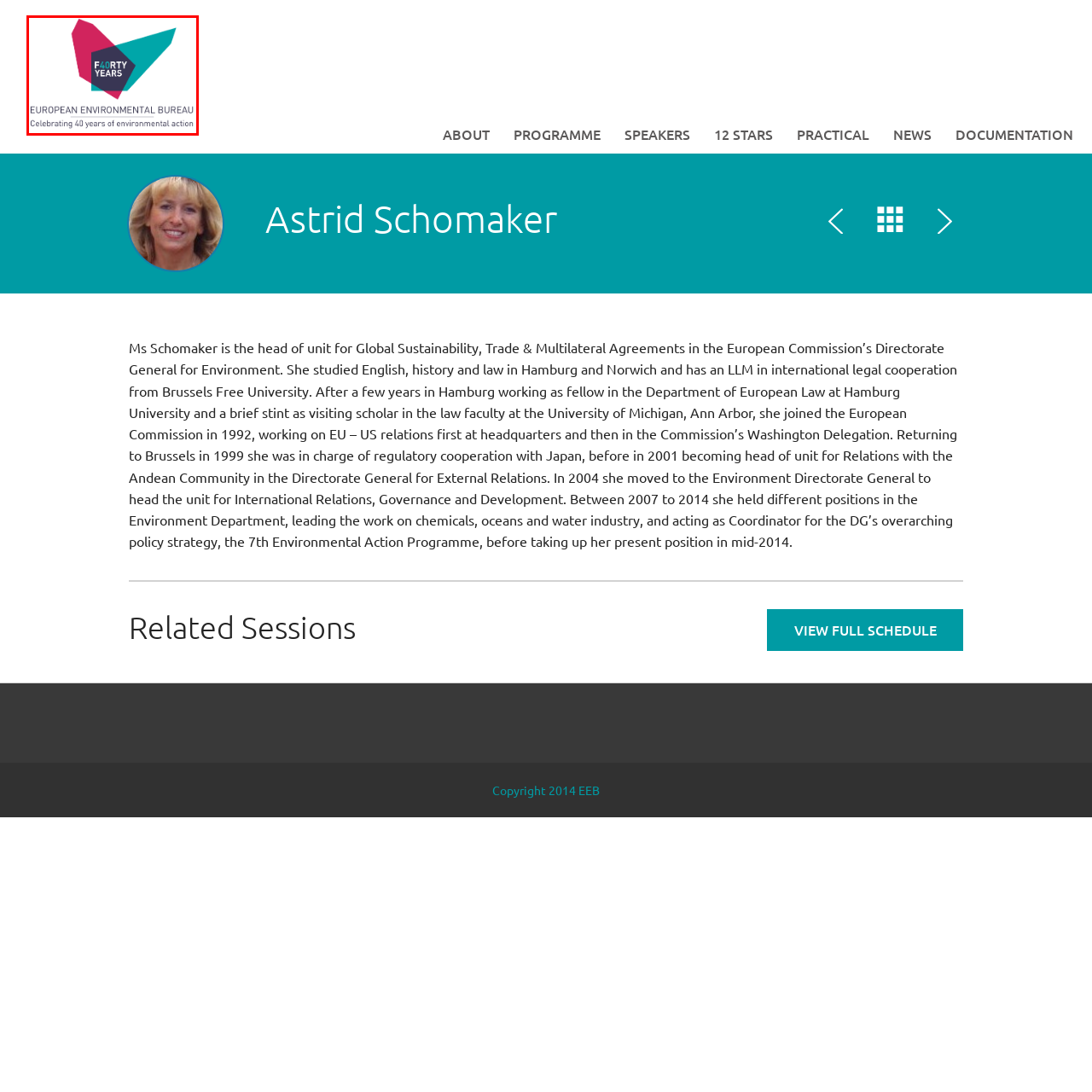Examine the image within the red box and give a concise answer to this question using a single word or short phrase: 
What is the name of the organization featured in the logo?

European Environmental Bureau